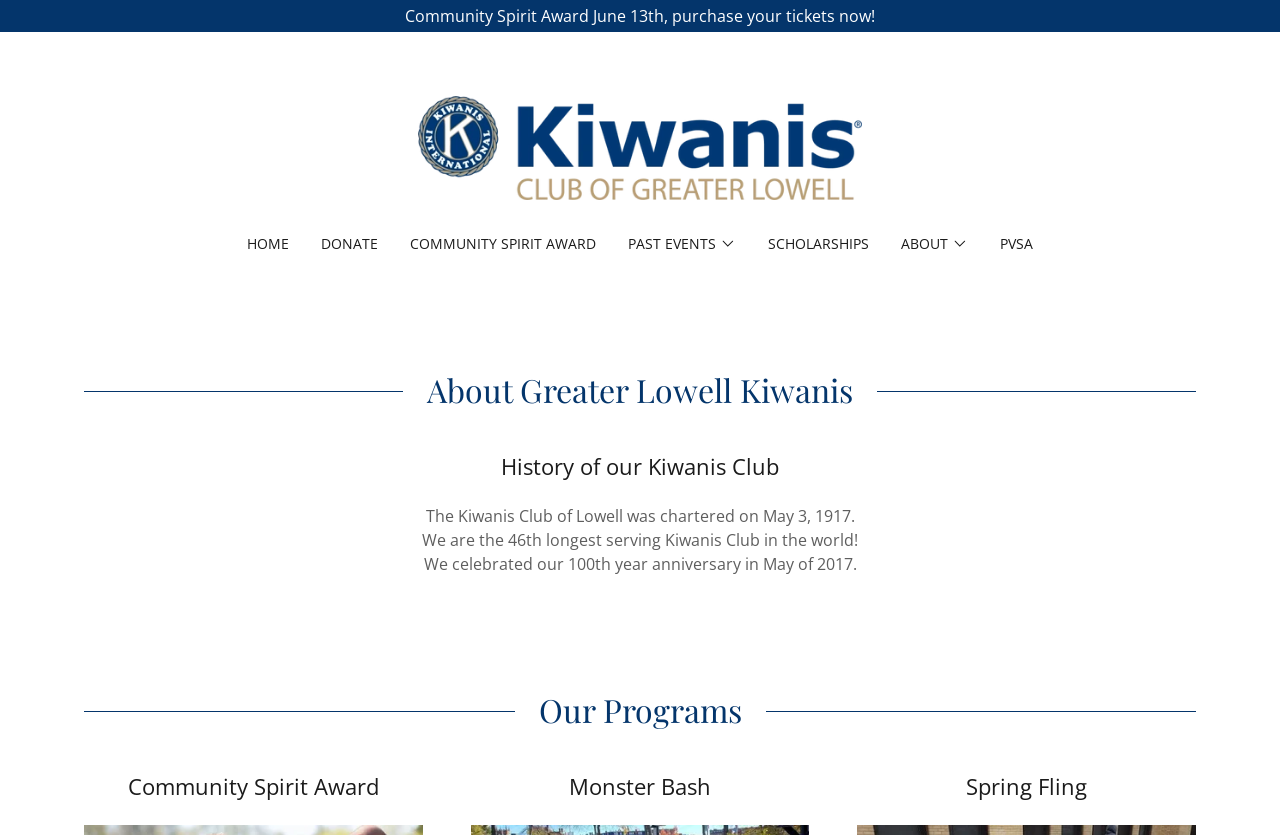What is the anniversary year of the Kiwanis Club?
We need a detailed and meticulous answer to the question.

I found the answer by reading the StaticText element which states 'We celebrated our 100th year anniversary in May of 2017'.